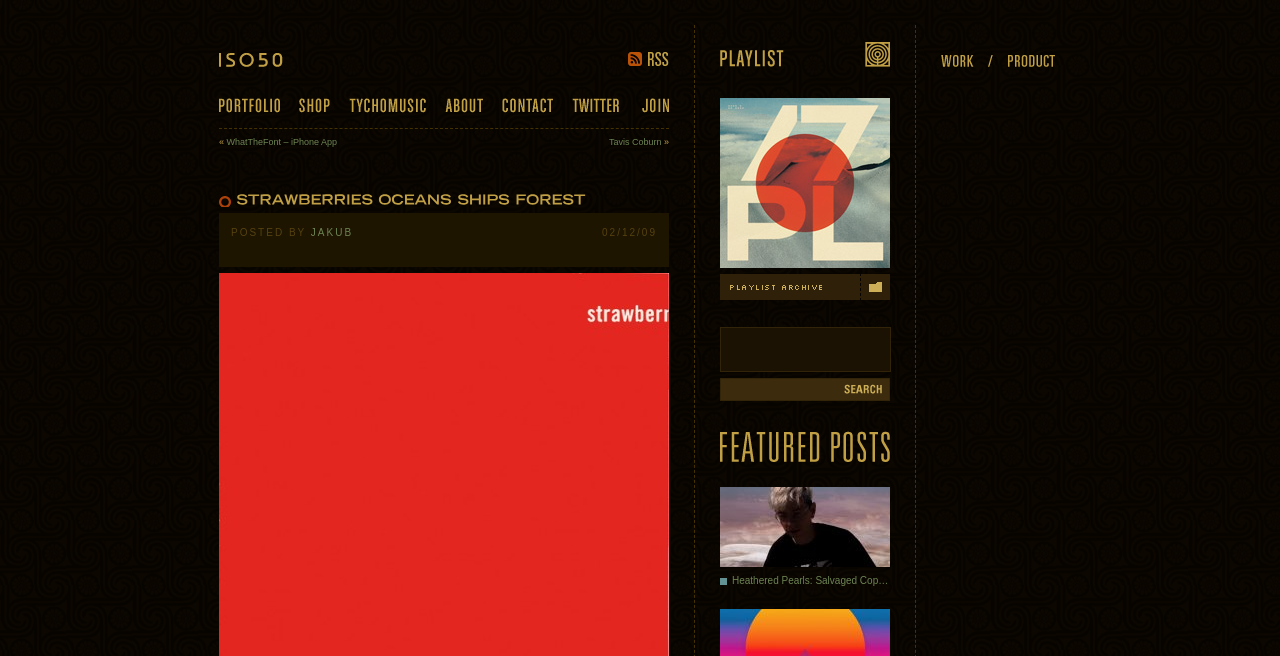Determine the bounding box coordinates for the area you should click to complete the following instruction: "view the playlist".

[0.562, 0.064, 0.695, 0.102]